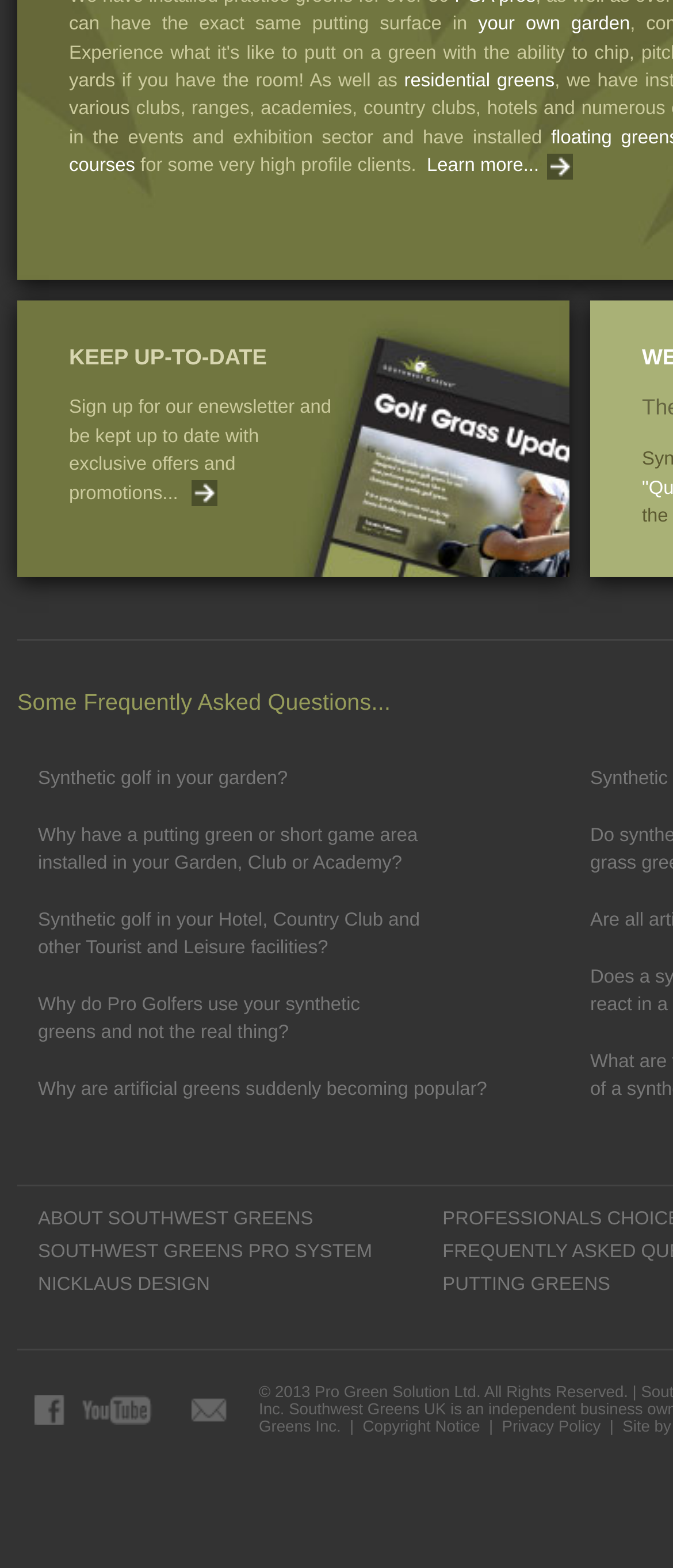What is the name of the design system mentioned on the webpage?
Could you answer the question in a detailed manner, providing as much information as possible?

The webpage mentions 'NICKLAUS DESIGN' as one of the links in the section 'ABOUT SOUTHWEST GREENS SOUTHWEST GREENS PRO SYSTEM NICKLAUS DESIGN'.